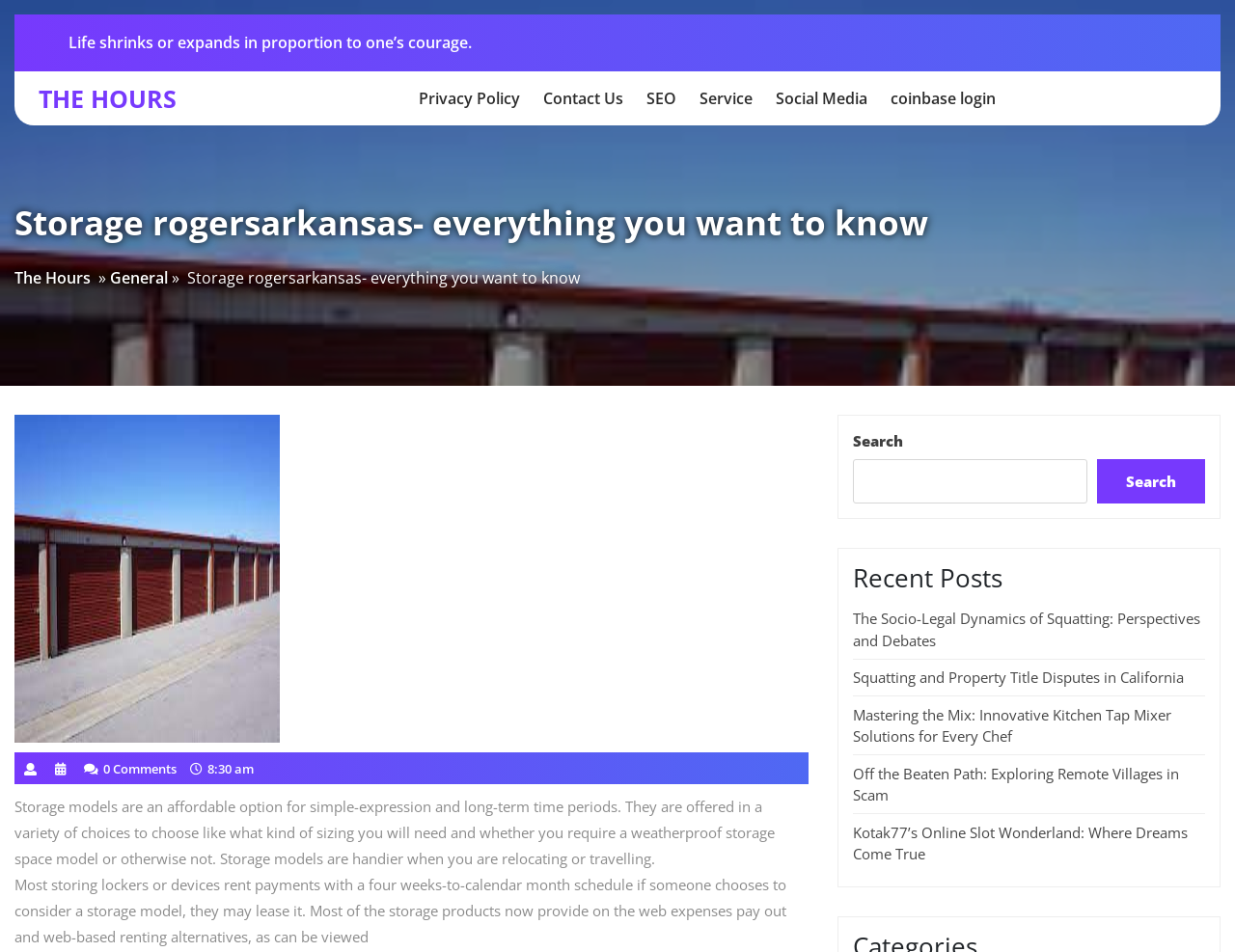Identify the bounding box coordinates of the specific part of the webpage to click to complete this instruction: "Visit the 'Privacy Policy' page".

[0.331, 0.075, 0.429, 0.132]